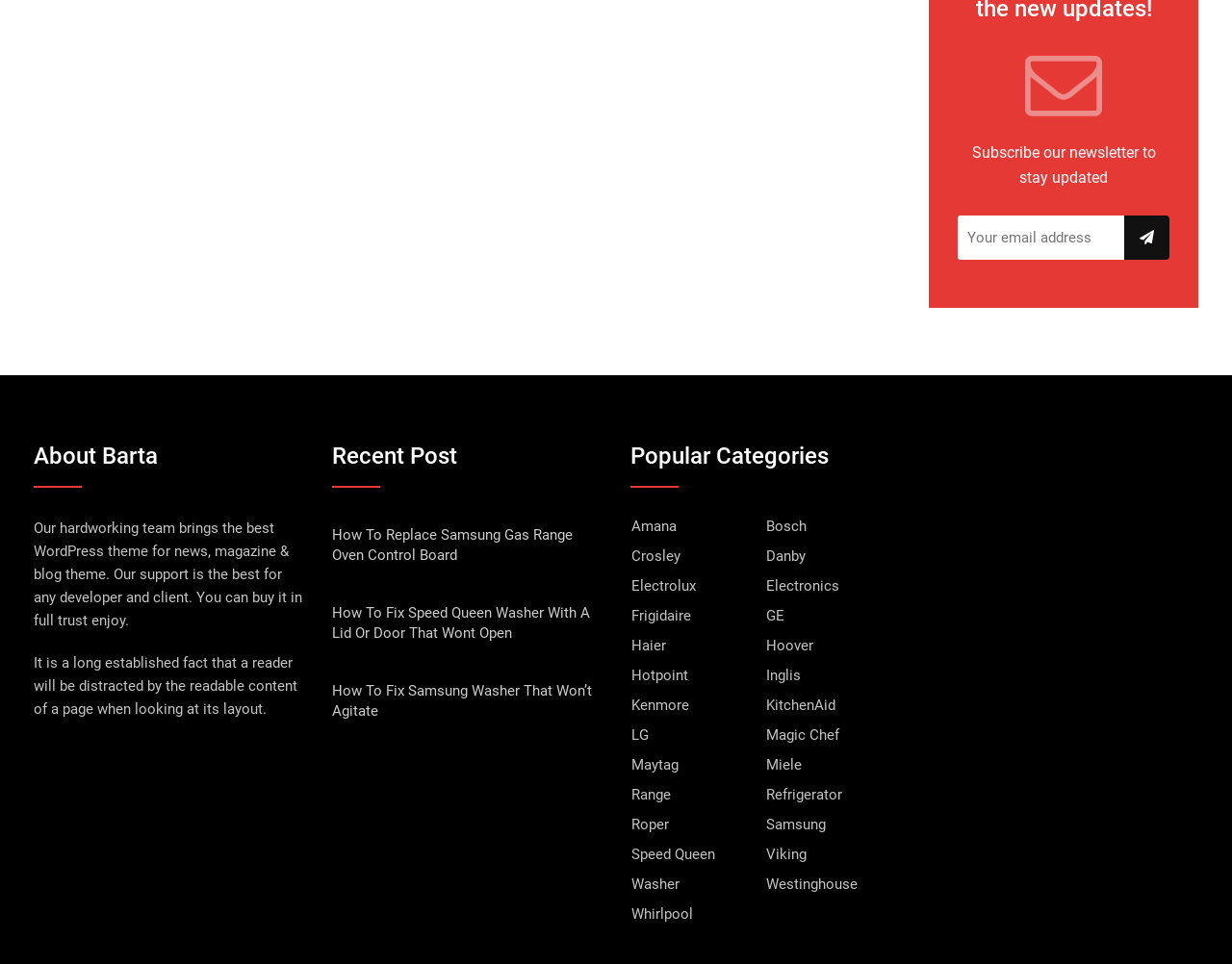Locate the UI element that matches the description Inglis in the webpage screenshot. Return the bounding box coordinates in the format (top-left x, top-left y, bottom-right x, bottom-right y), with values ranging from 0 to 1.

[0.622, 0.691, 0.65, 0.712]